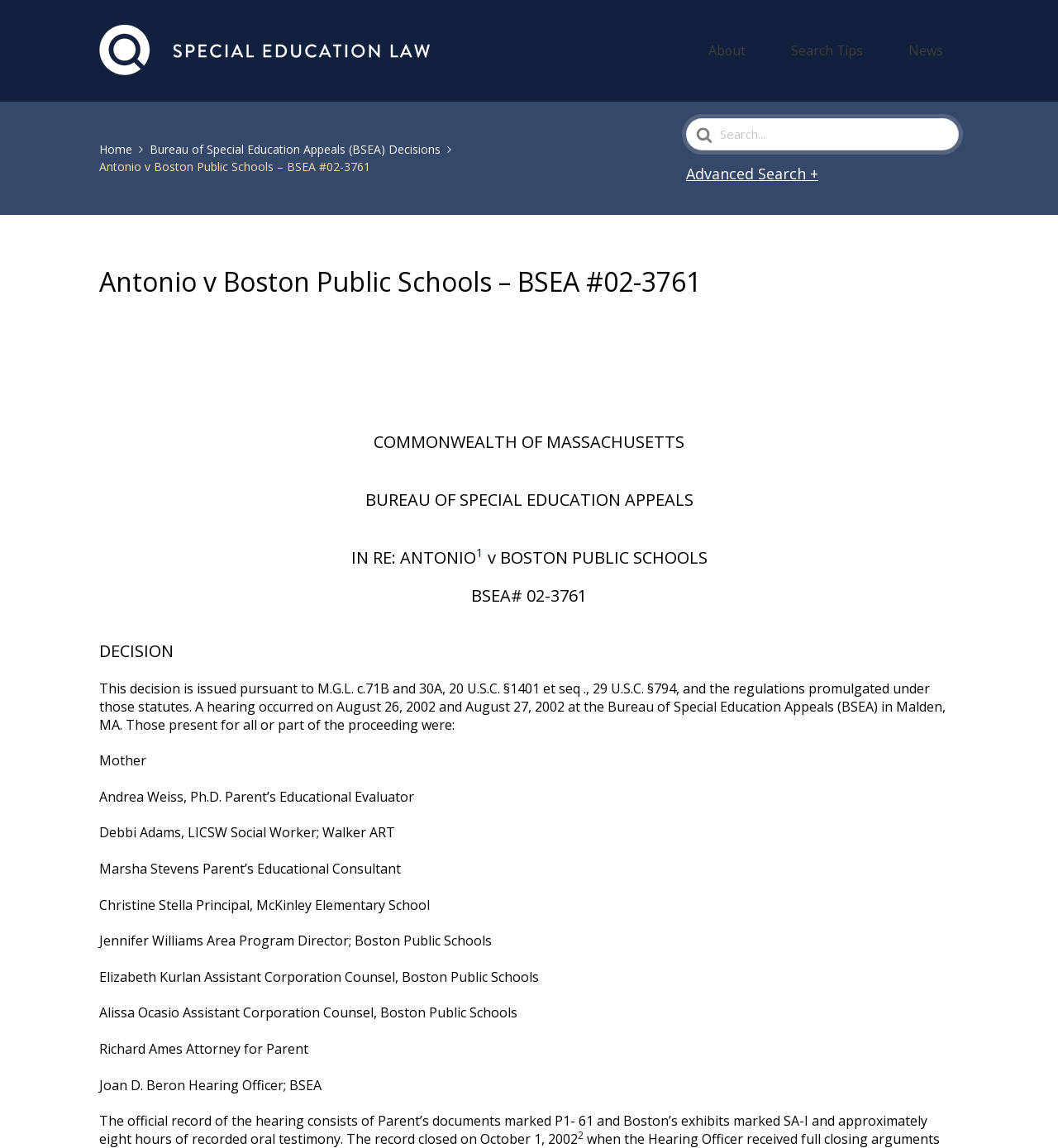Could you provide the bounding box coordinates for the portion of the screen to click to complete this instruction: "Click on the 'party dress' link"?

None